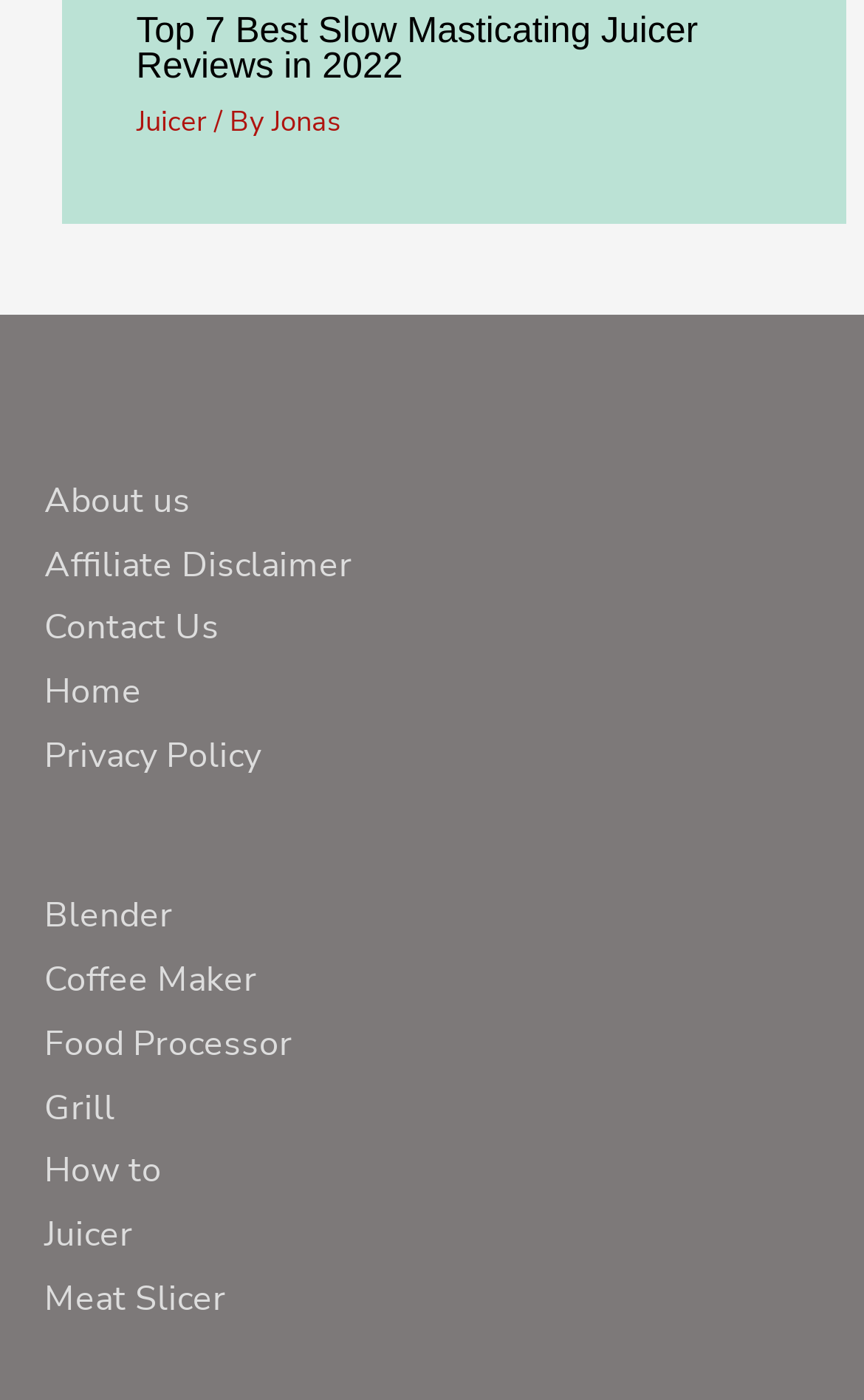Please identify the bounding box coordinates for the region that you need to click to follow this instruction: "Click on the 'Top 7 Best Slow Masticating Juicer Reviews in 2022' heading".

[0.158, 0.009, 0.894, 0.061]